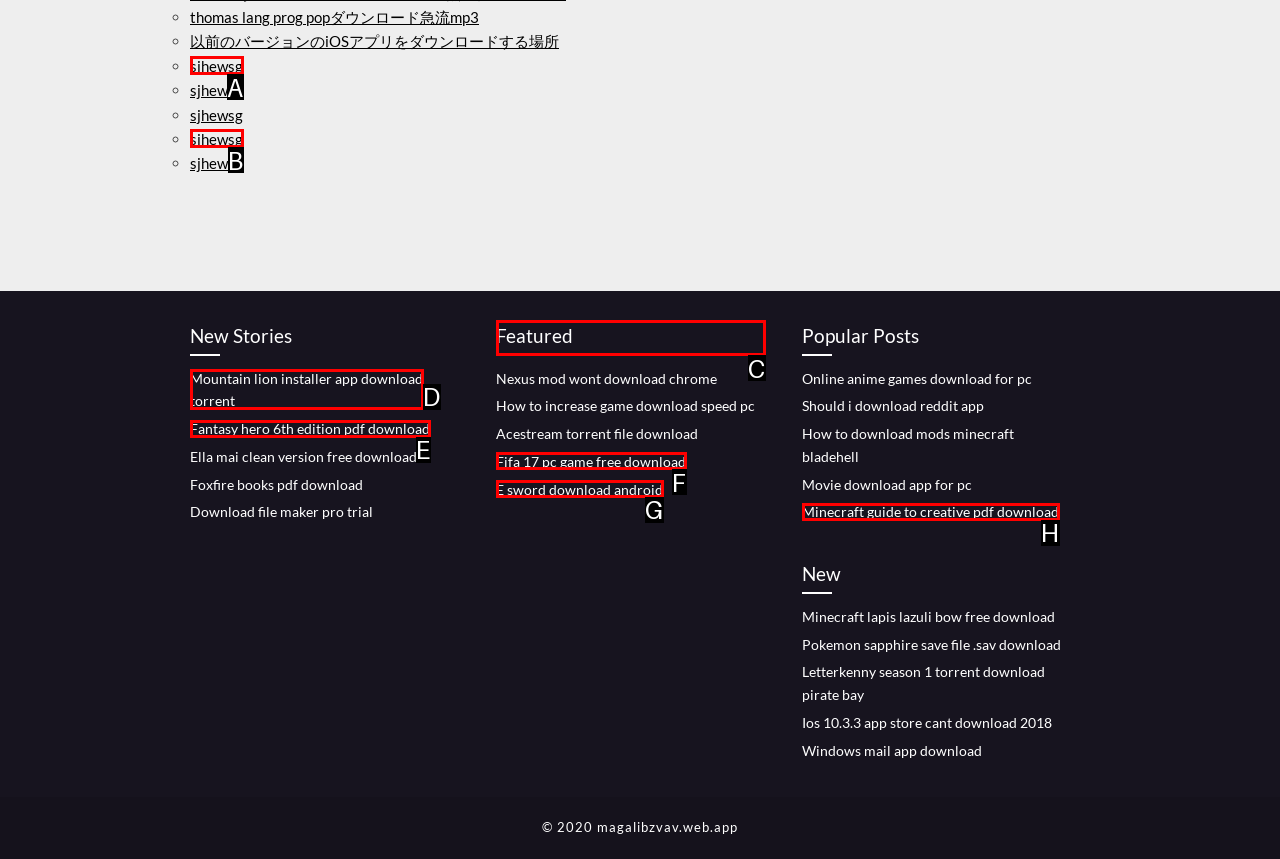Which HTML element should be clicked to perform the following task: check Featured
Reply with the letter of the appropriate option.

C